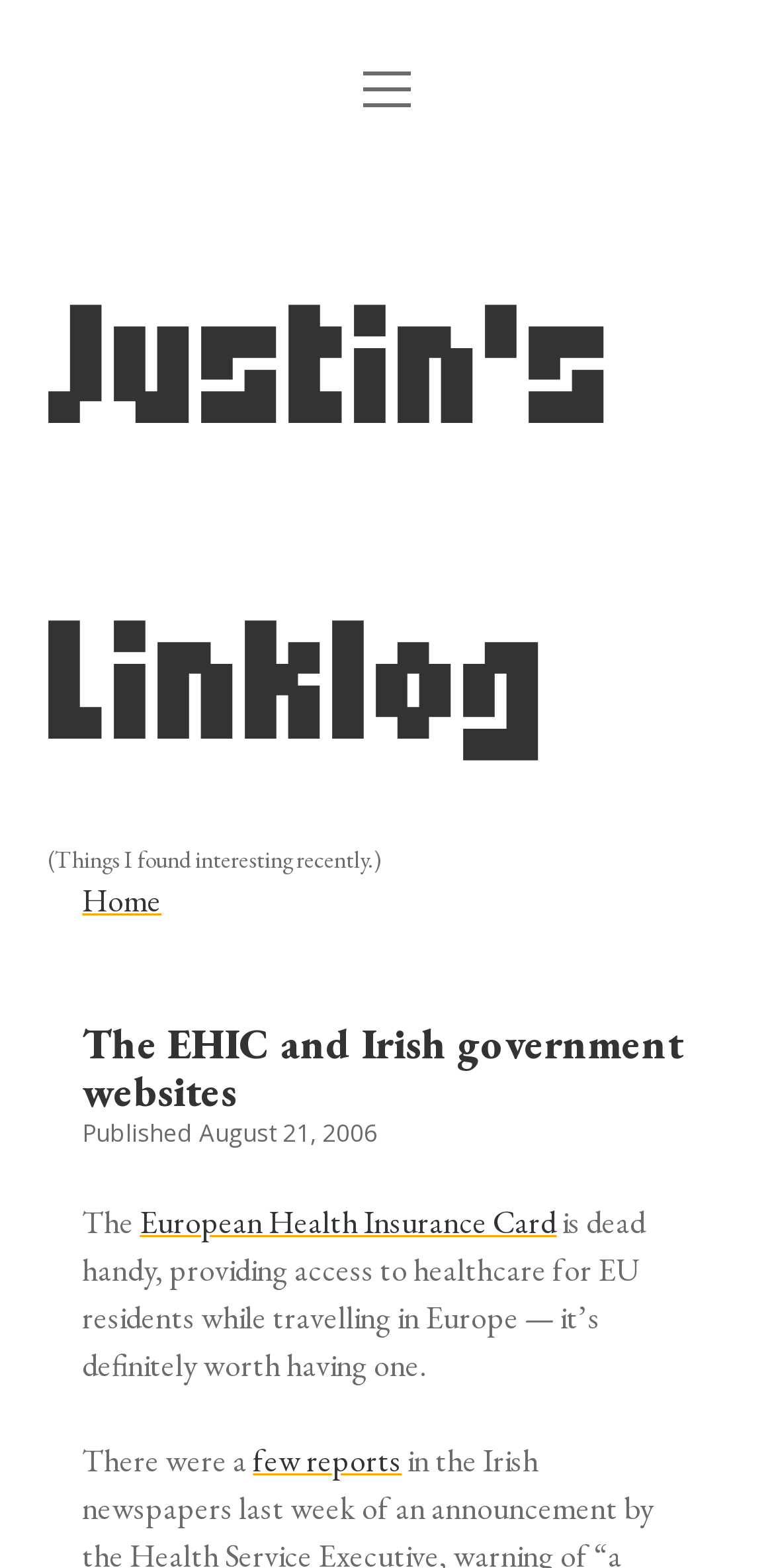Based on the element description masterthesis.PDF (4.013Mb), identify the bounding box of the UI element in the given webpage screenshot. The coordinates should be in the format (top-left x, top-left y, bottom-right x, bottom-right y) and must be between 0 and 1.

None